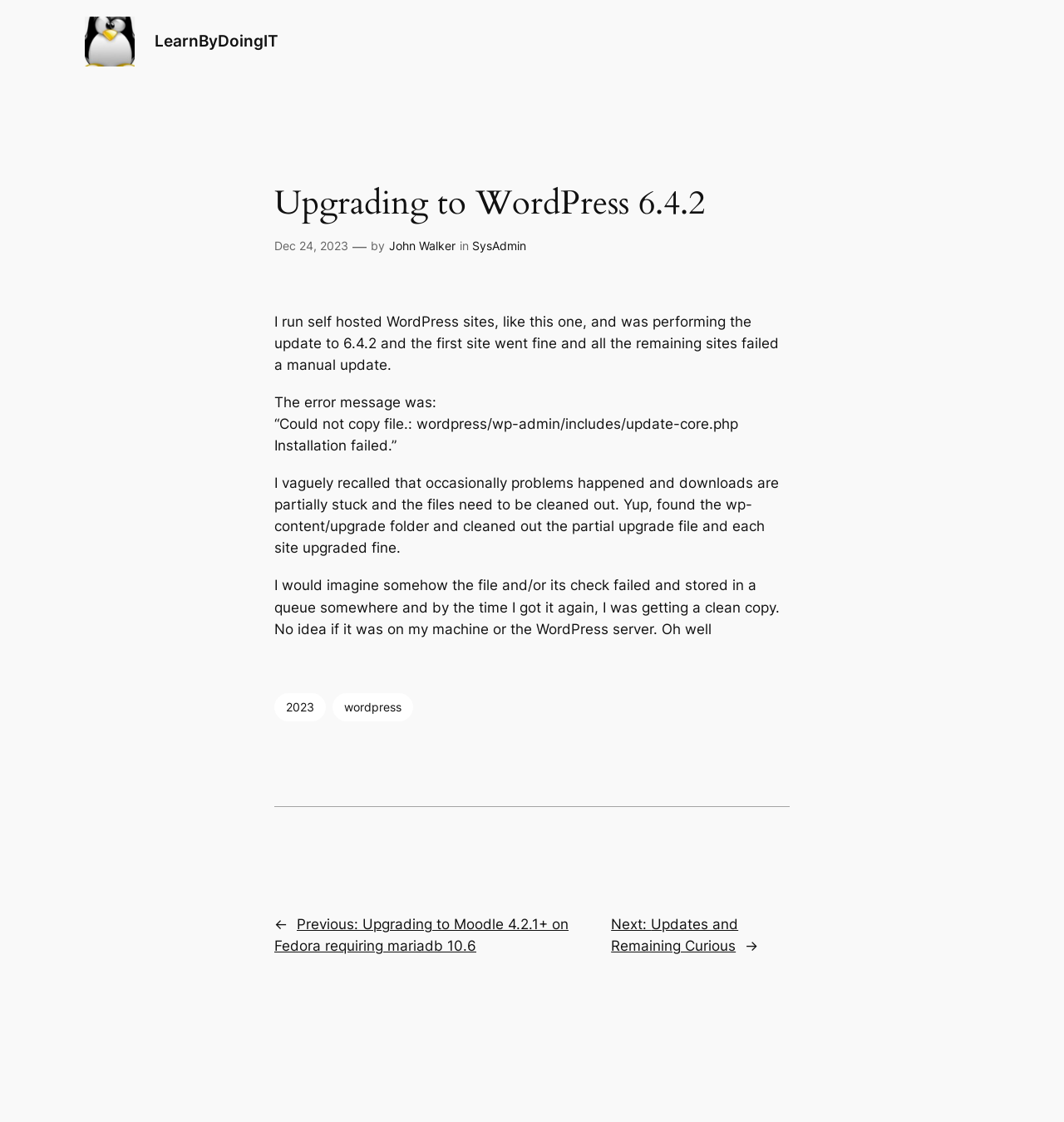Please predict the bounding box coordinates (top-left x, top-left y, bottom-right x, bottom-right y) for the UI element in the screenshot that fits the description: name="submit" value="Post Comment"

None